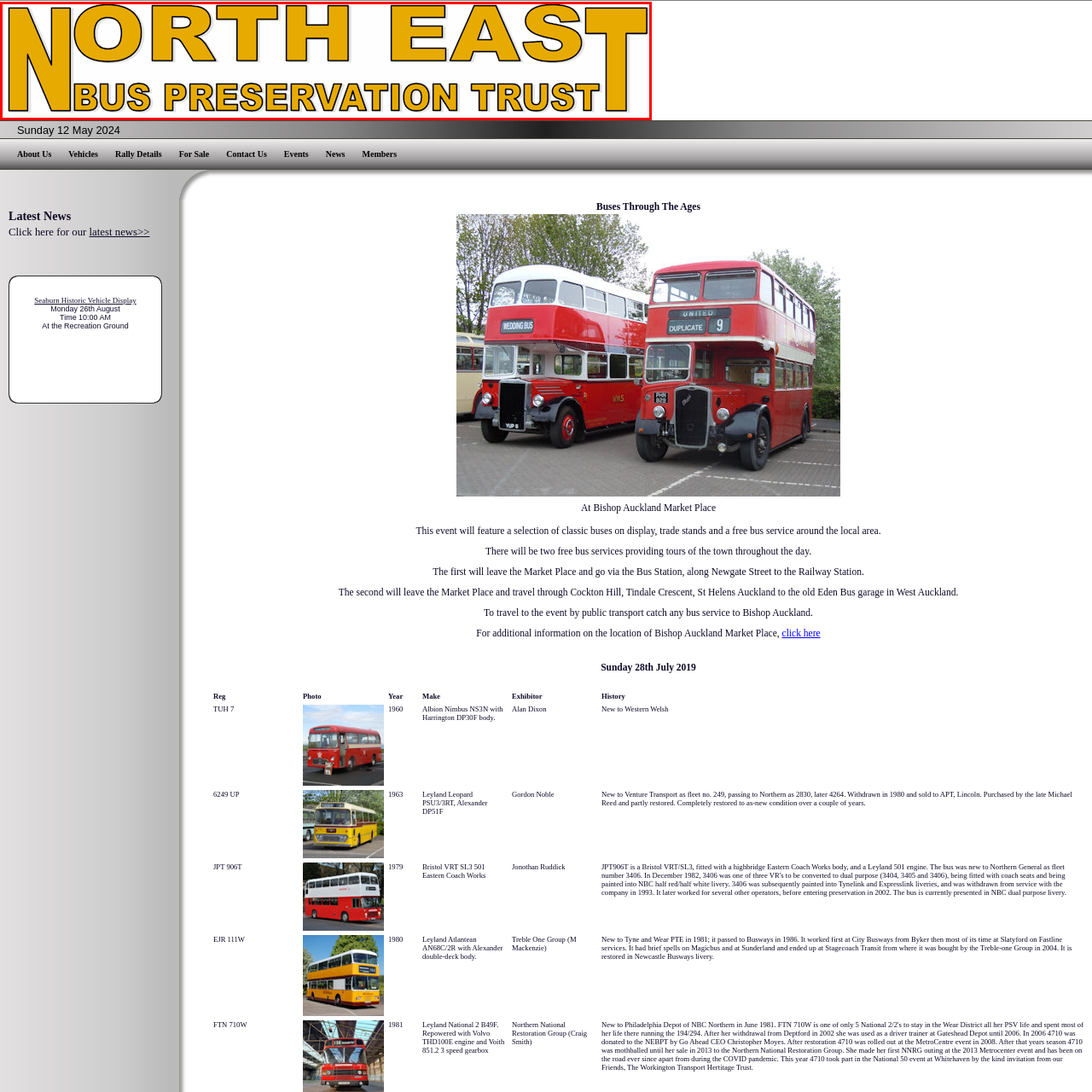Check the image highlighted by the red rectangle and provide a single word or phrase for the question:
What is written below 'NORTH EAST' in the logo?

BUS PRESERVATION TRUST